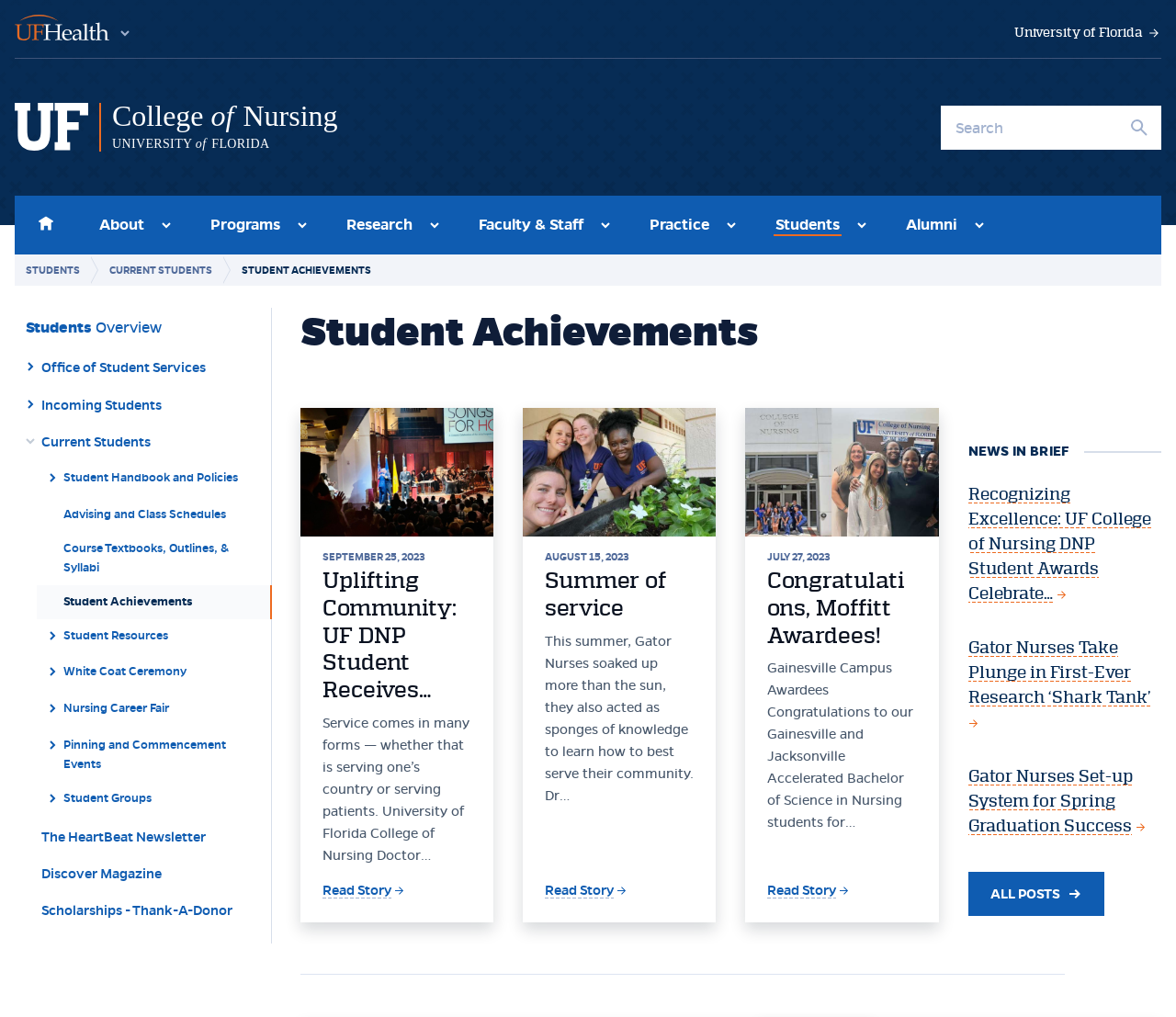What is the topic of the sub-article?
From the image, respond with a single word or phrase.

Uplifting Community: UF DNP Student Receives…